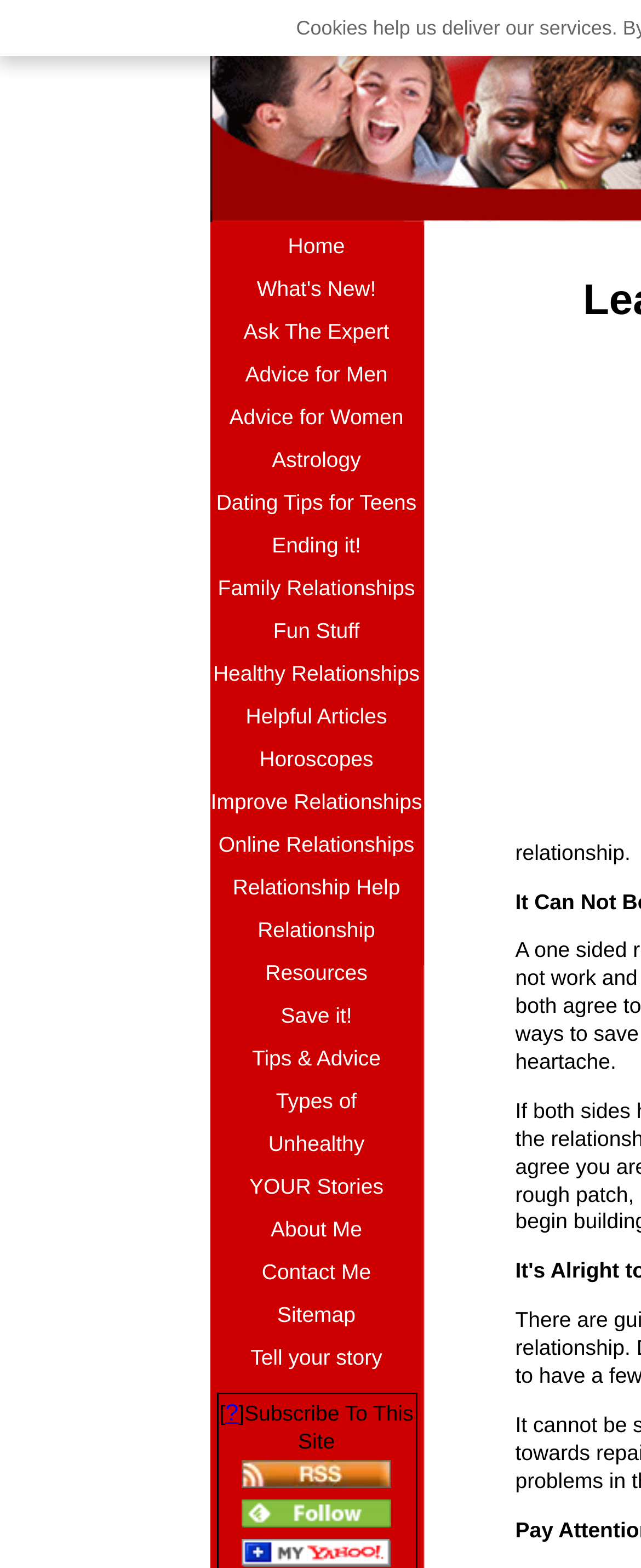What is the main topic of this website?
Using the picture, provide a one-word or short phrase answer.

Relationships